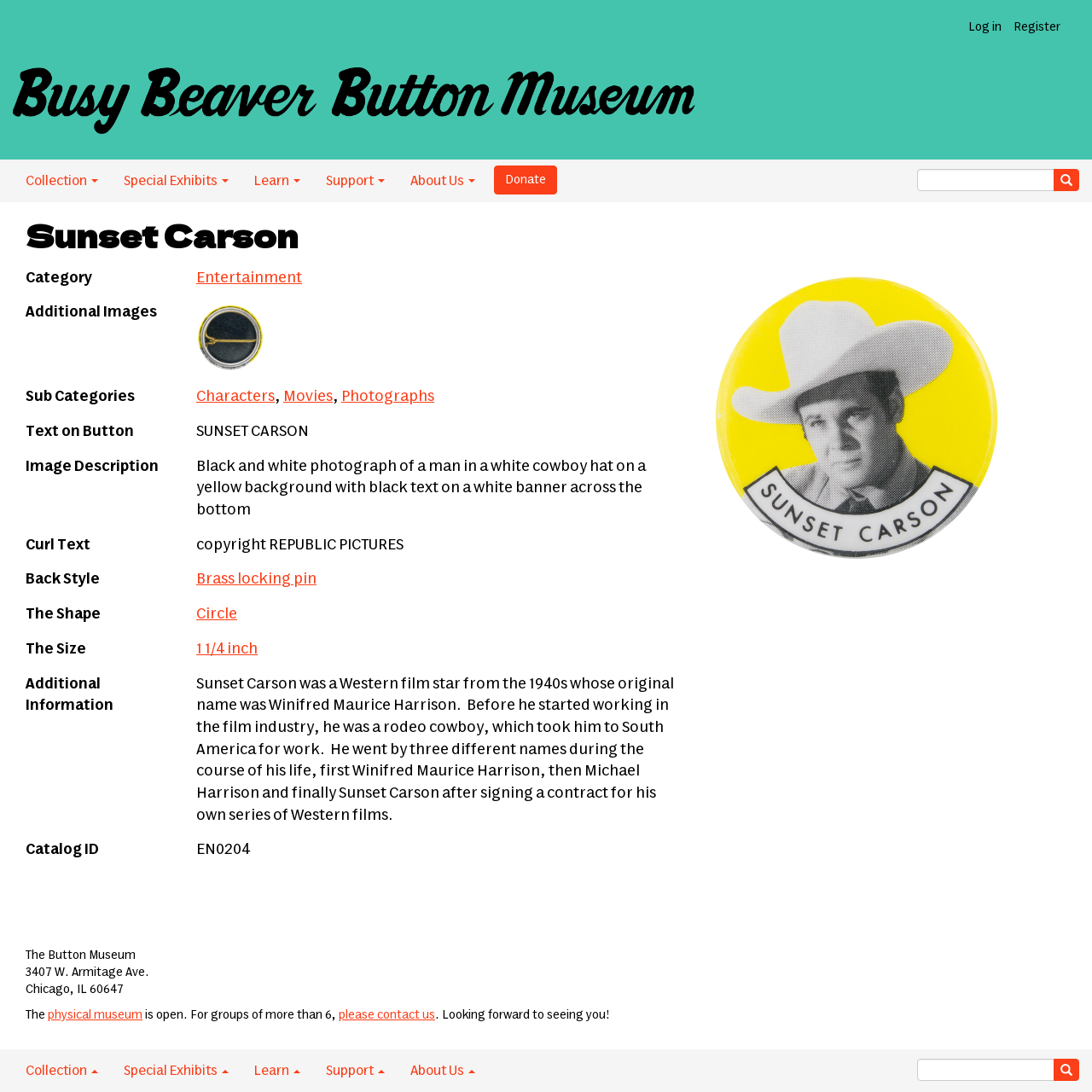What is the text on the button described on this webpage?
Please respond to the question with as much detail as possible.

The text on the button is mentioned in the table section of the webpage, under the row header 'Text on Button', which indicates that the text on the button is 'SUNSET CARSON'.